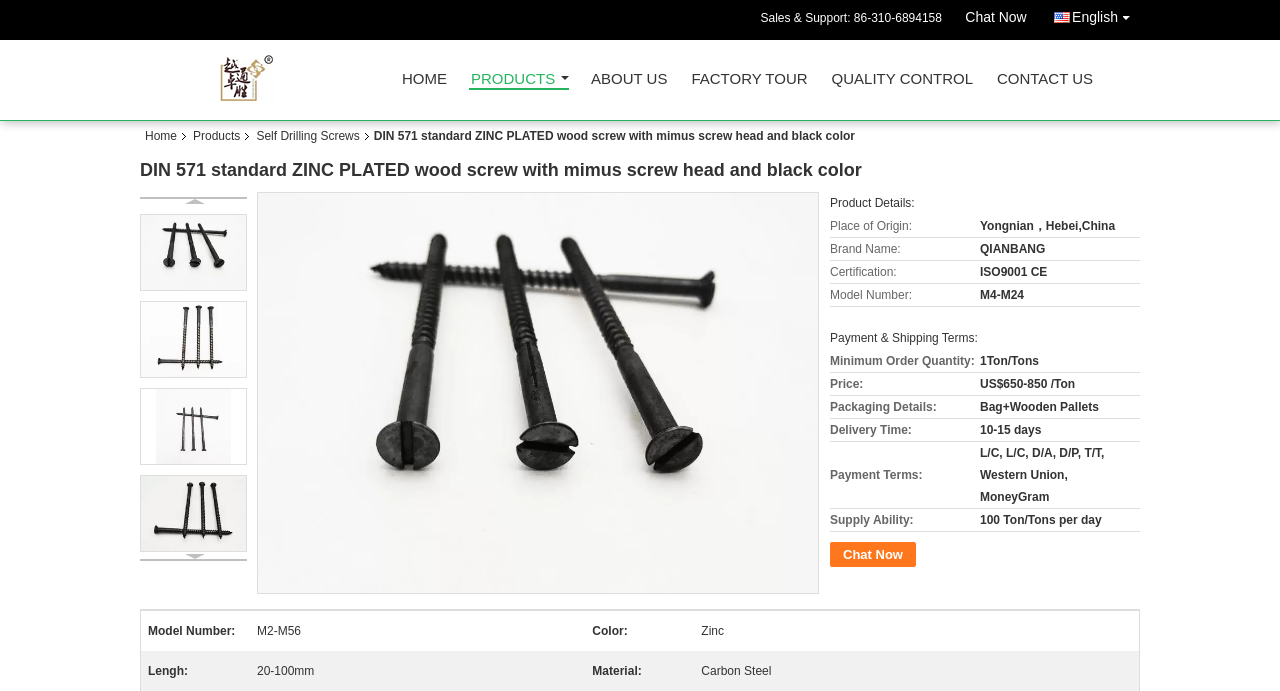Please find the bounding box coordinates in the format (top-left x, top-left y, bottom-right x, bottom-right y) for the given element description. Ensure the coordinates are floating point numbers between 0 and 1. Description: About Us

[0.46, 0.104, 0.523, 0.137]